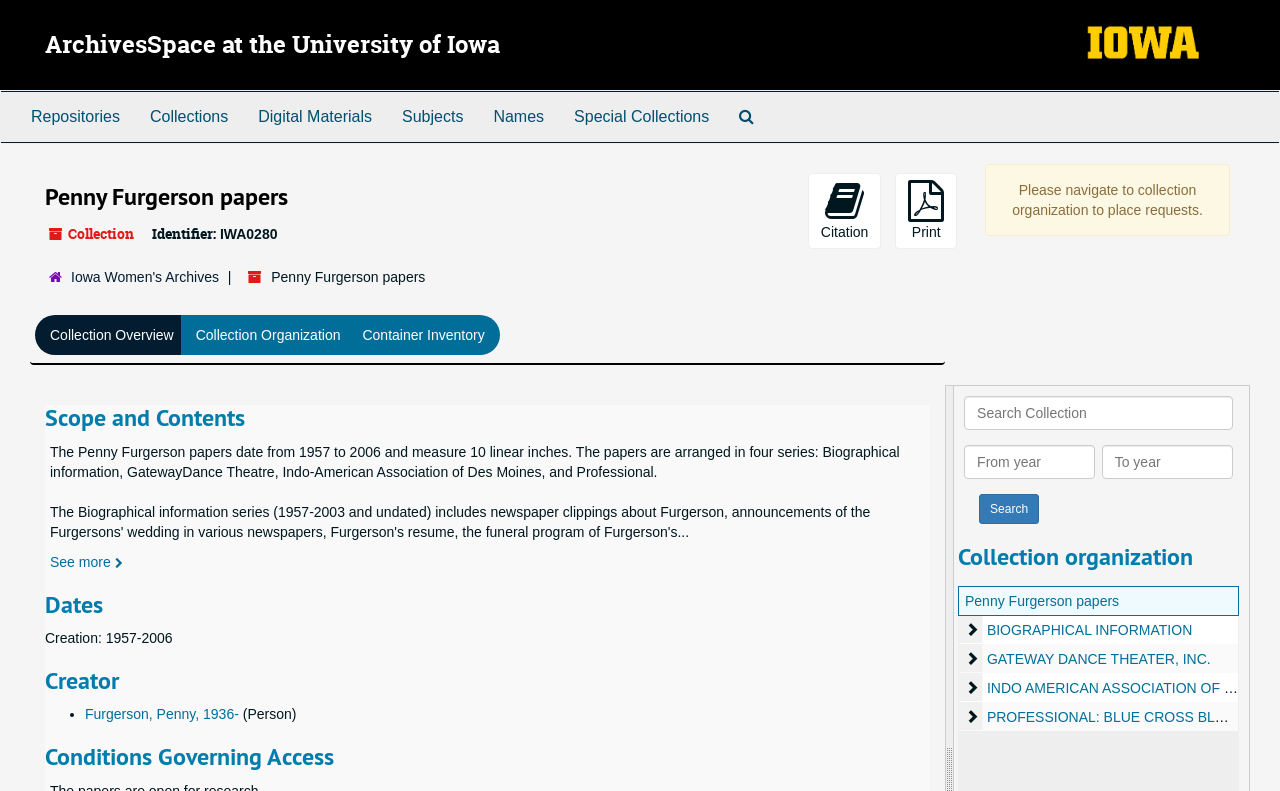Locate the bounding box coordinates of the area you need to click to fulfill this instruction: 'Cite the collection'. The coordinates must be in the form of four float numbers ranging from 0 to 1: [left, top, right, bottom].

[0.631, 0.219, 0.689, 0.315]